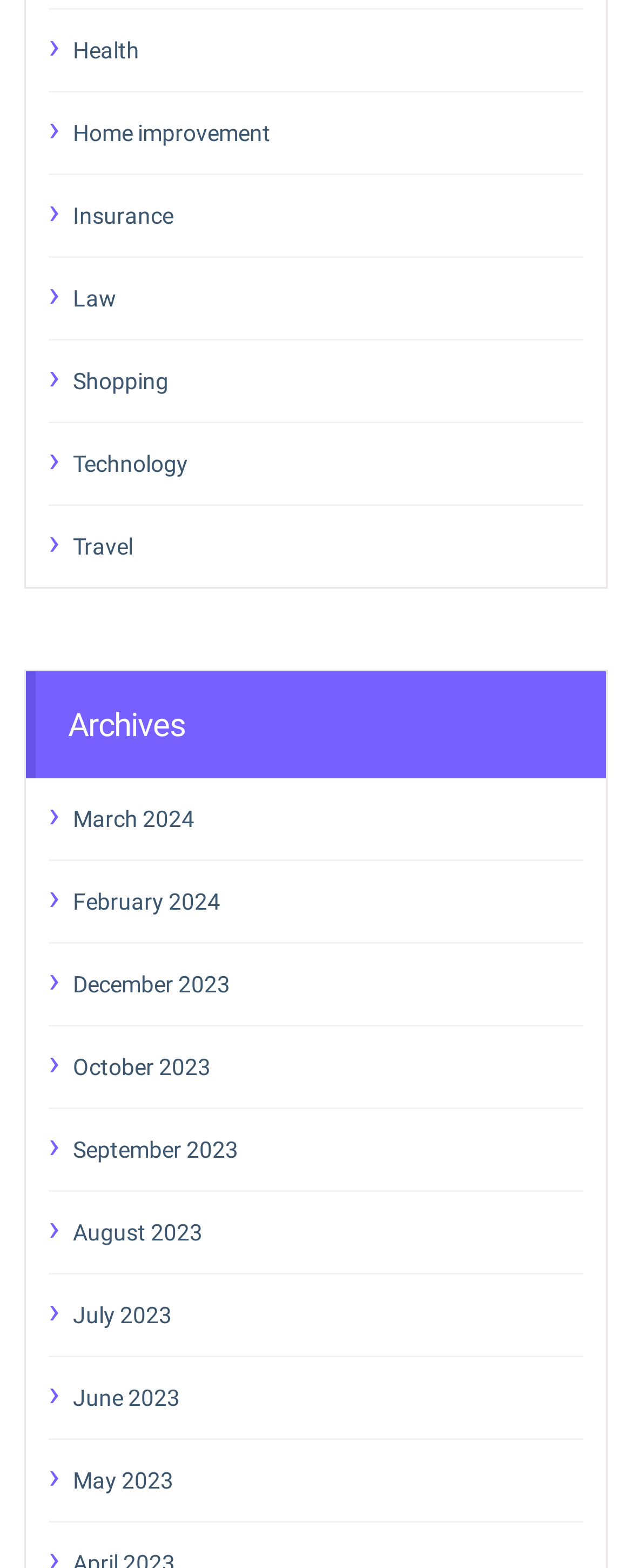Using details from the image, please answer the following question comprehensively:
How many links are there on the webpage?

I counted the number of links on the webpage, including the categories and the months under 'Archives', and found a total of 16 links.